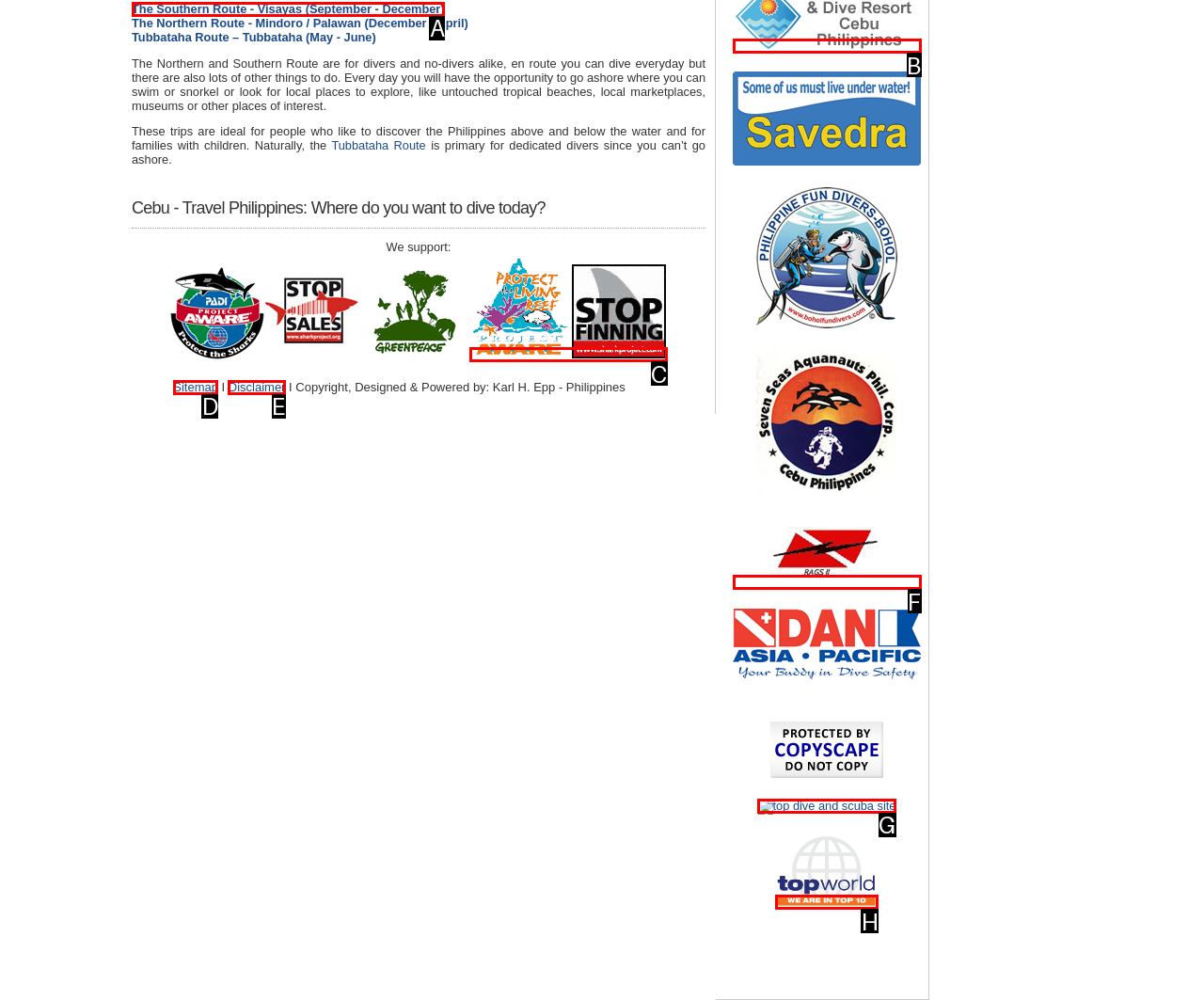Please select the letter of the HTML element that fits the description: alt="top dive and scuba site". Answer with the option's letter directly.

G